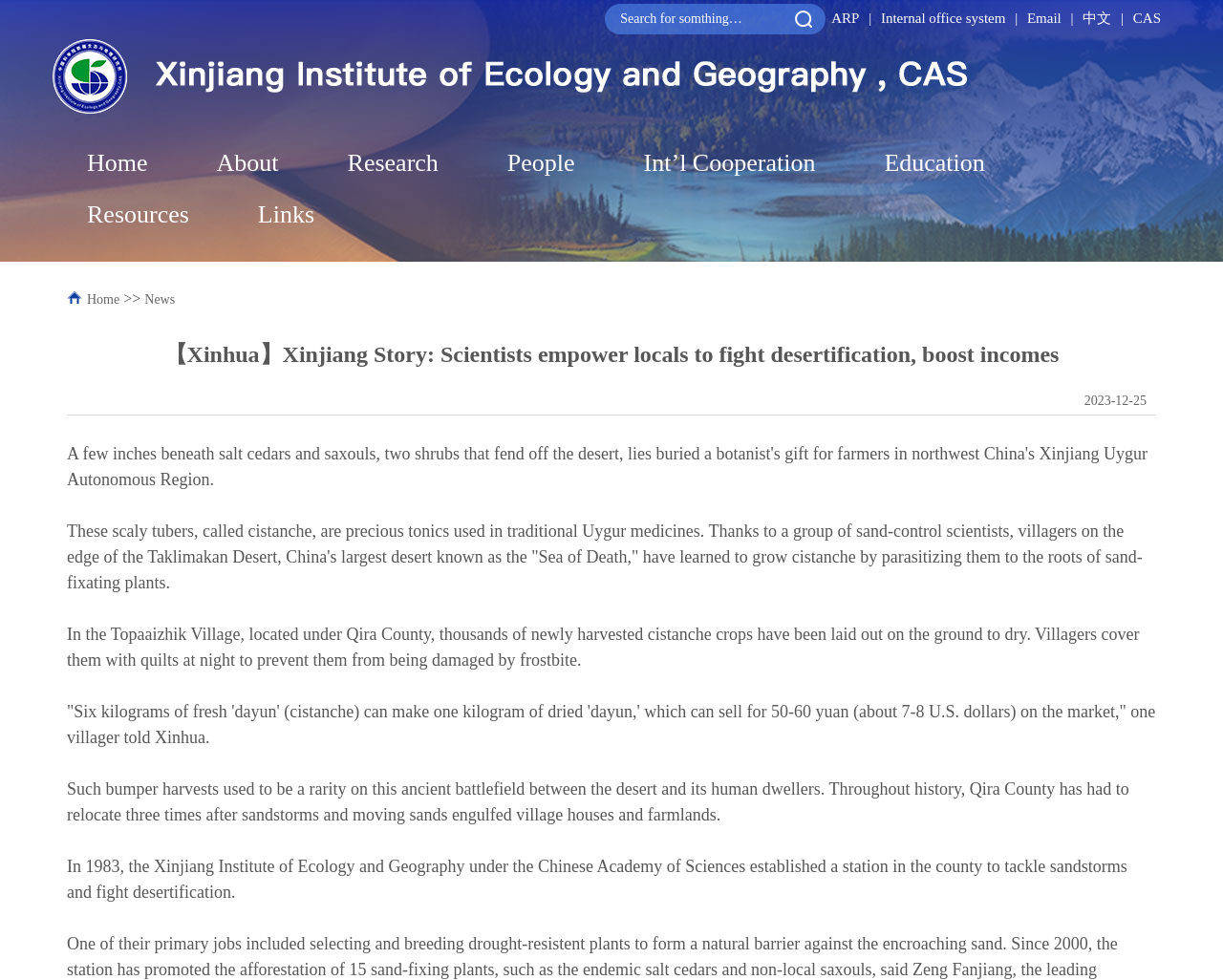Find the bounding box coordinates of the clickable area required to complete the following action: "Check email".

[0.84, 0.011, 0.868, 0.026]